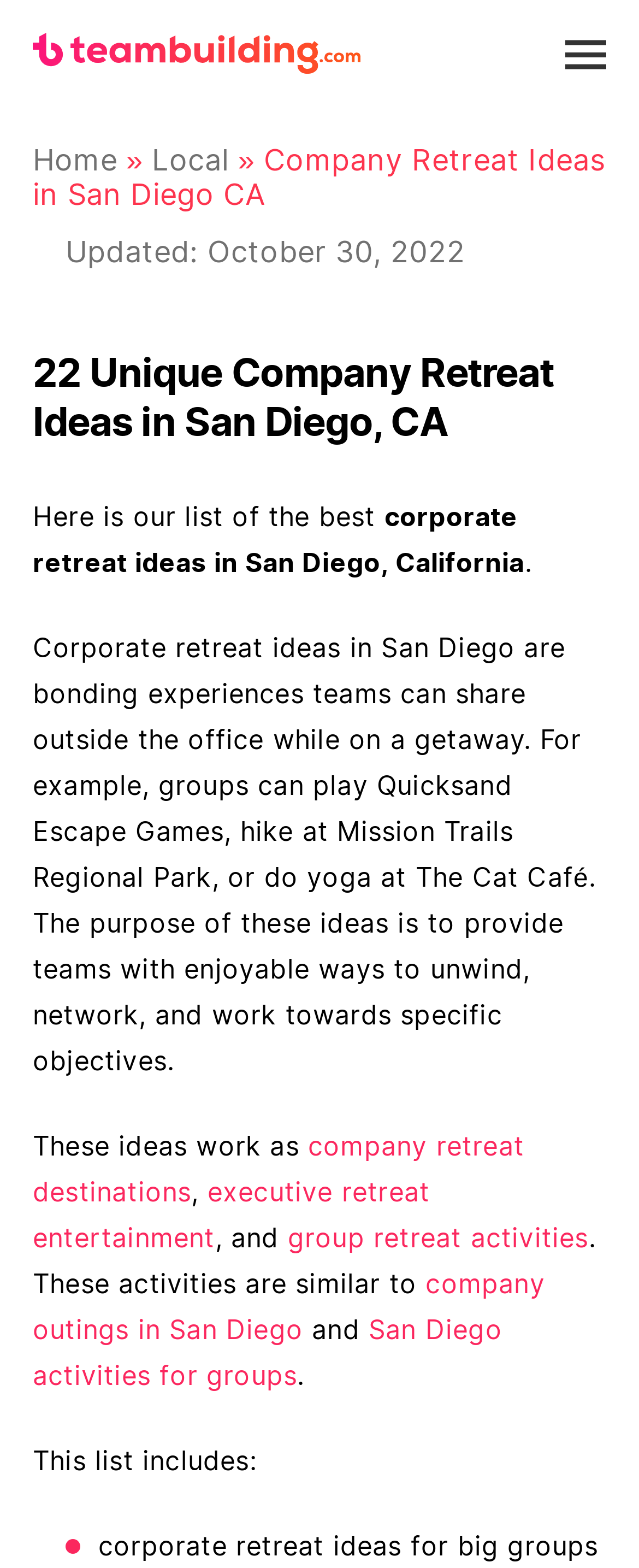Respond concisely with one word or phrase to the following query:
Where can groups hike as a corporate retreat idea?

Mission Trails Regional Park